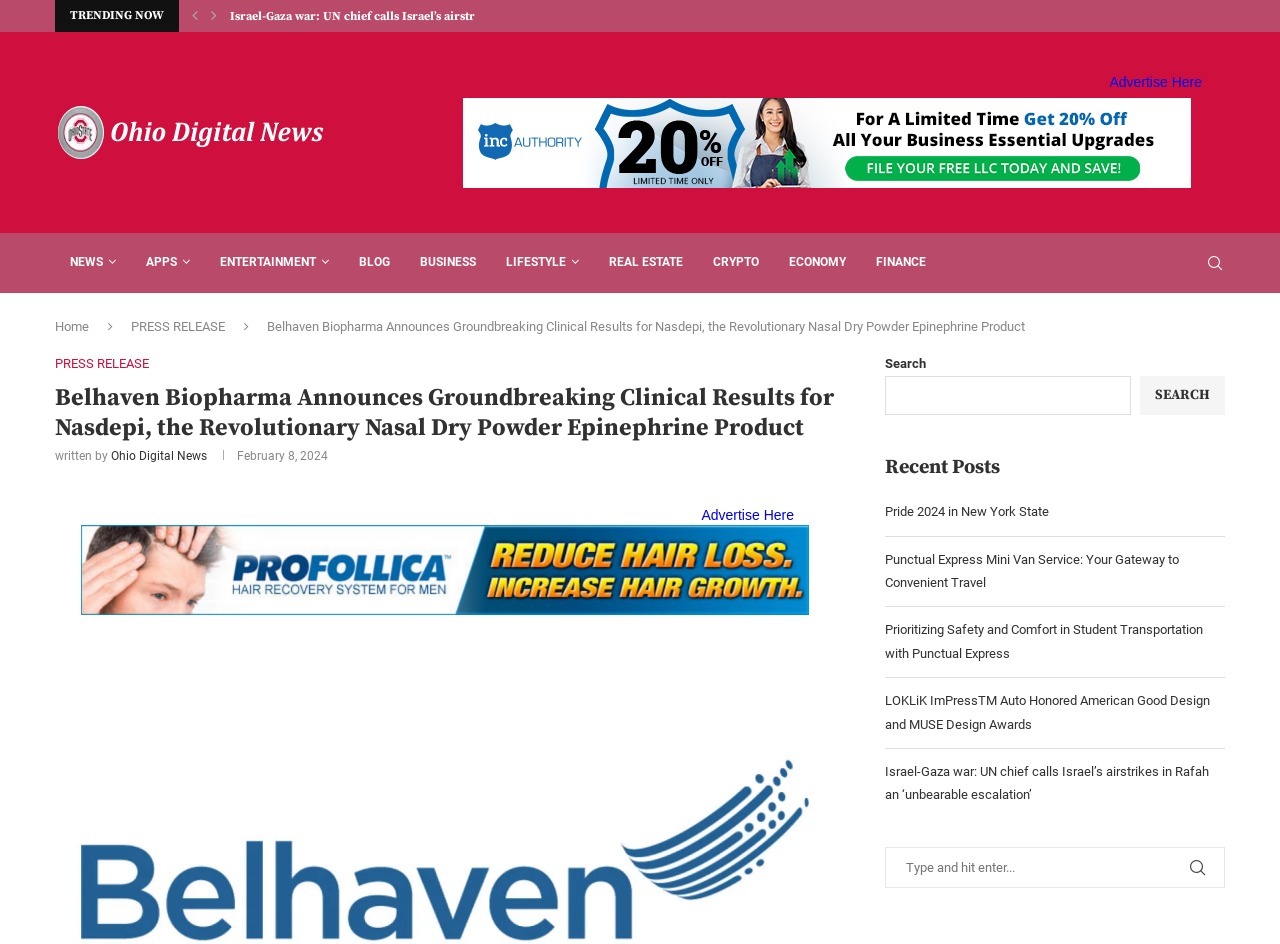How many trending news articles are displayed?
Using the image, give a concise answer in the form of a single word or short phrase.

2